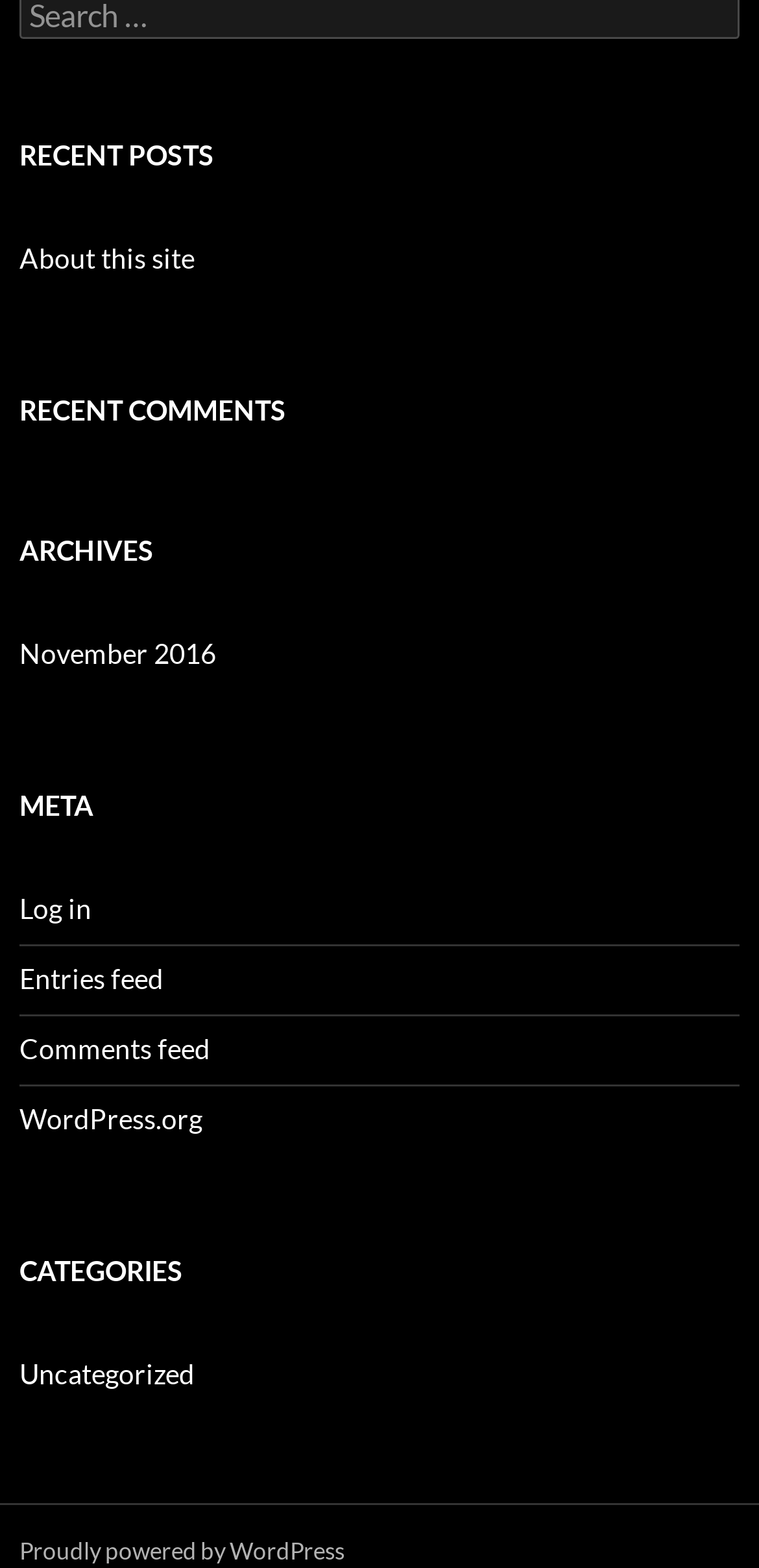Identify the bounding box coordinates necessary to click and complete the given instruction: "Read about this site".

[0.026, 0.154, 0.256, 0.176]